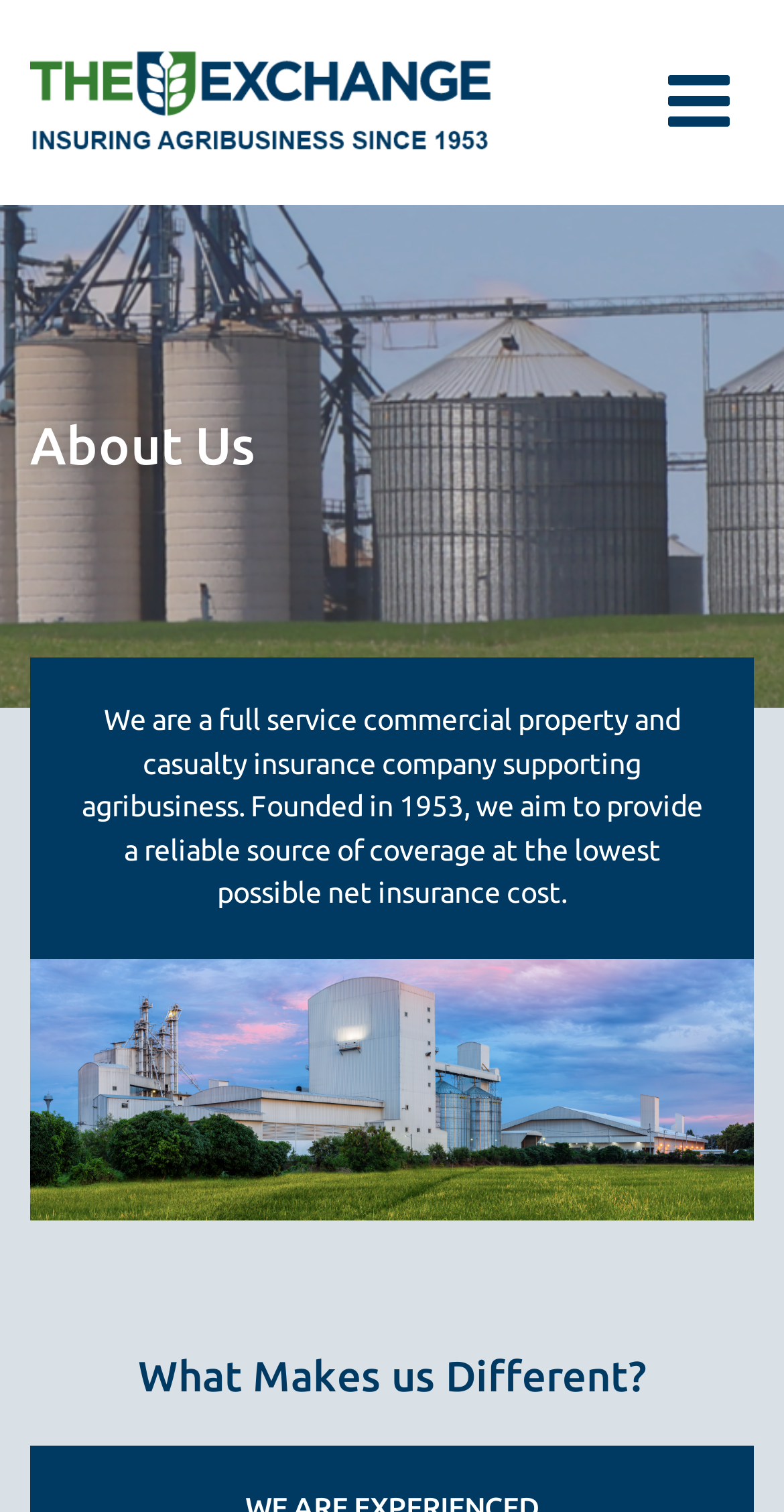Answer the question briefly using a single word or phrase: 
What type of company is described?

Insurance company